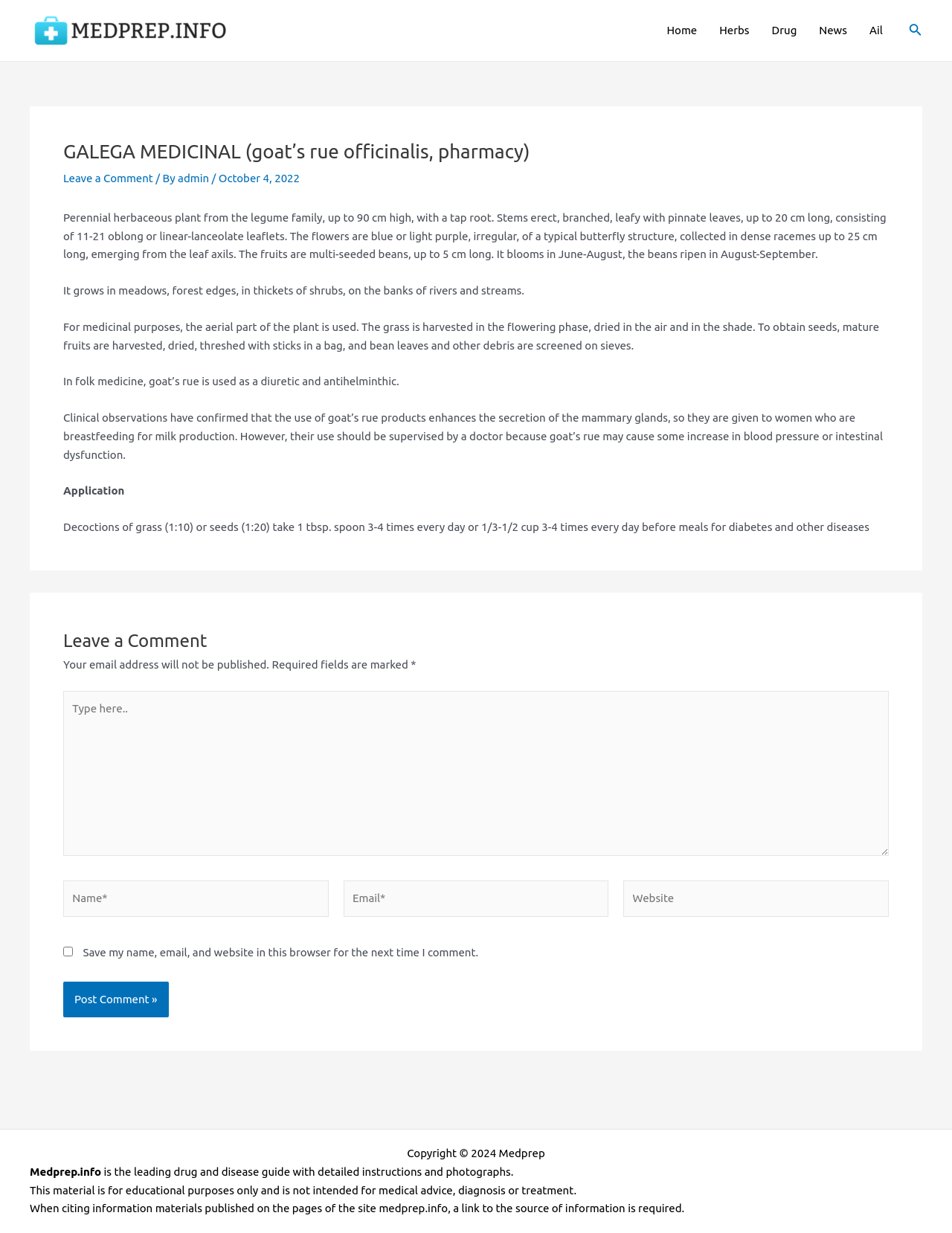Your task is to find and give the main heading text of the webpage.

GALEGA MEDICINAL (goat’s rue officinalis, pharmacy)